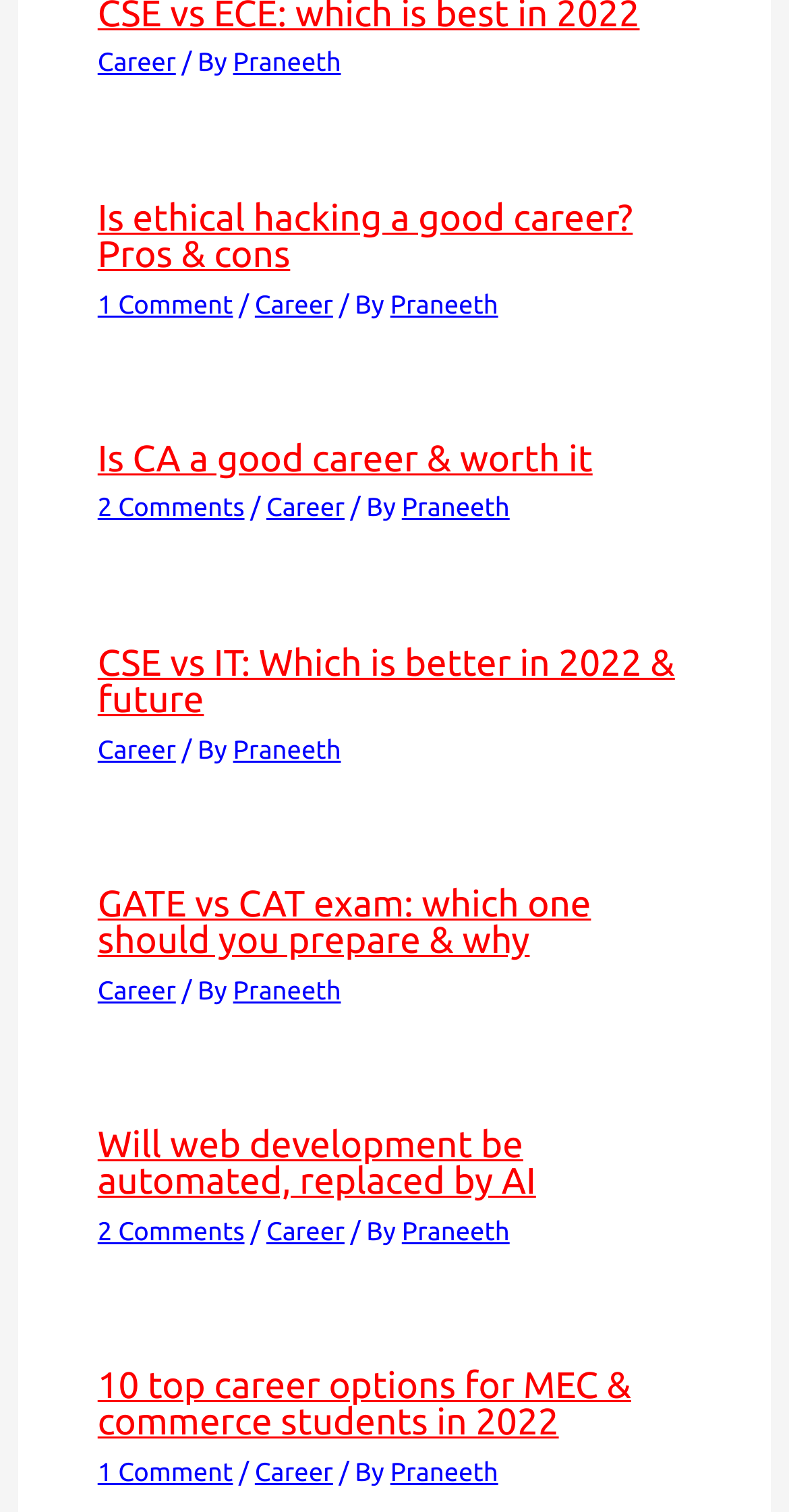Please determine the bounding box coordinates for the element that should be clicked to follow these instructions: "Check the '10 top career options for MEC & commerce students in 2022' article".

[0.124, 0.904, 0.8, 0.955]